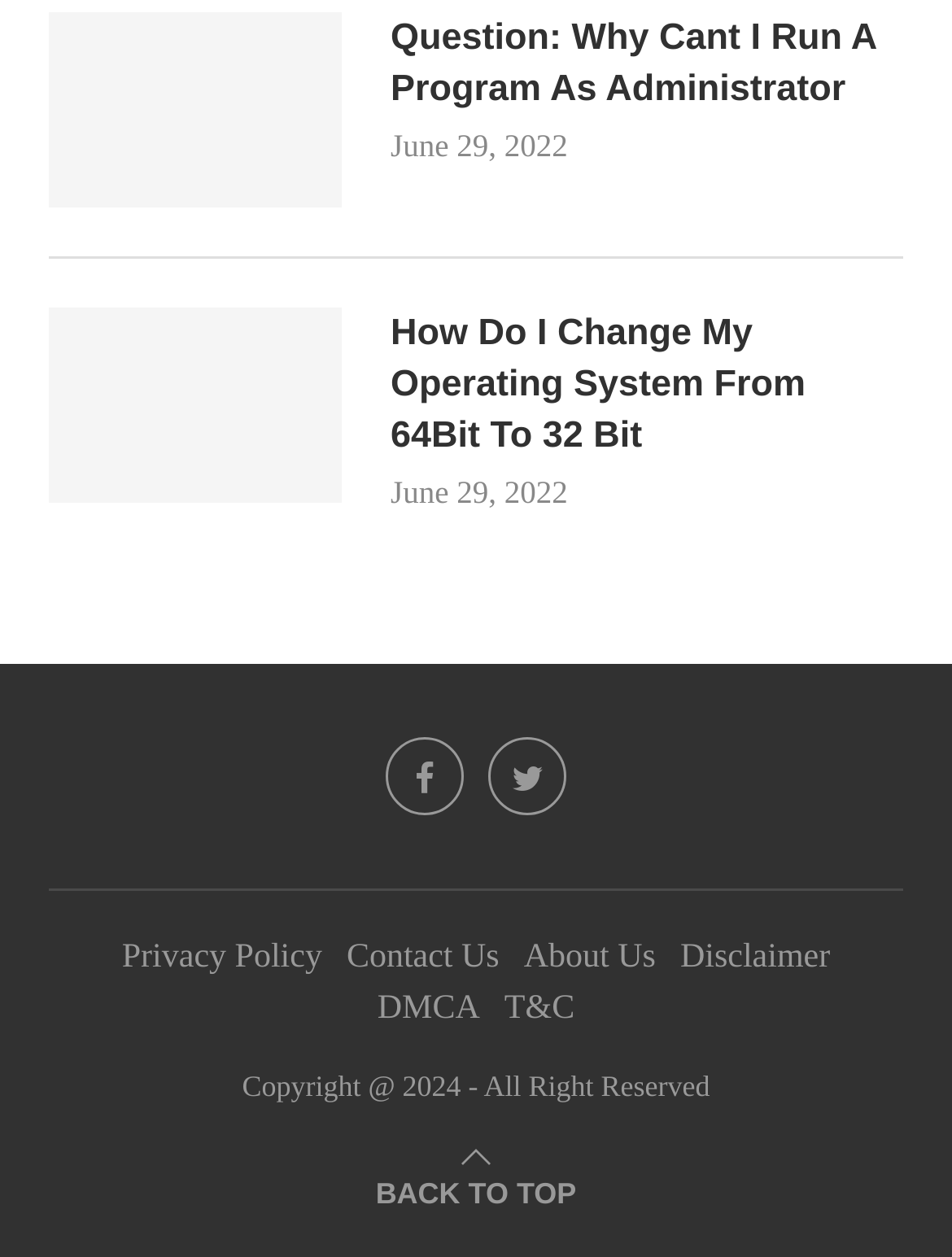Given the element description "Disclaimer" in the screenshot, predict the bounding box coordinates of that UI element.

[0.714, 0.747, 0.872, 0.776]